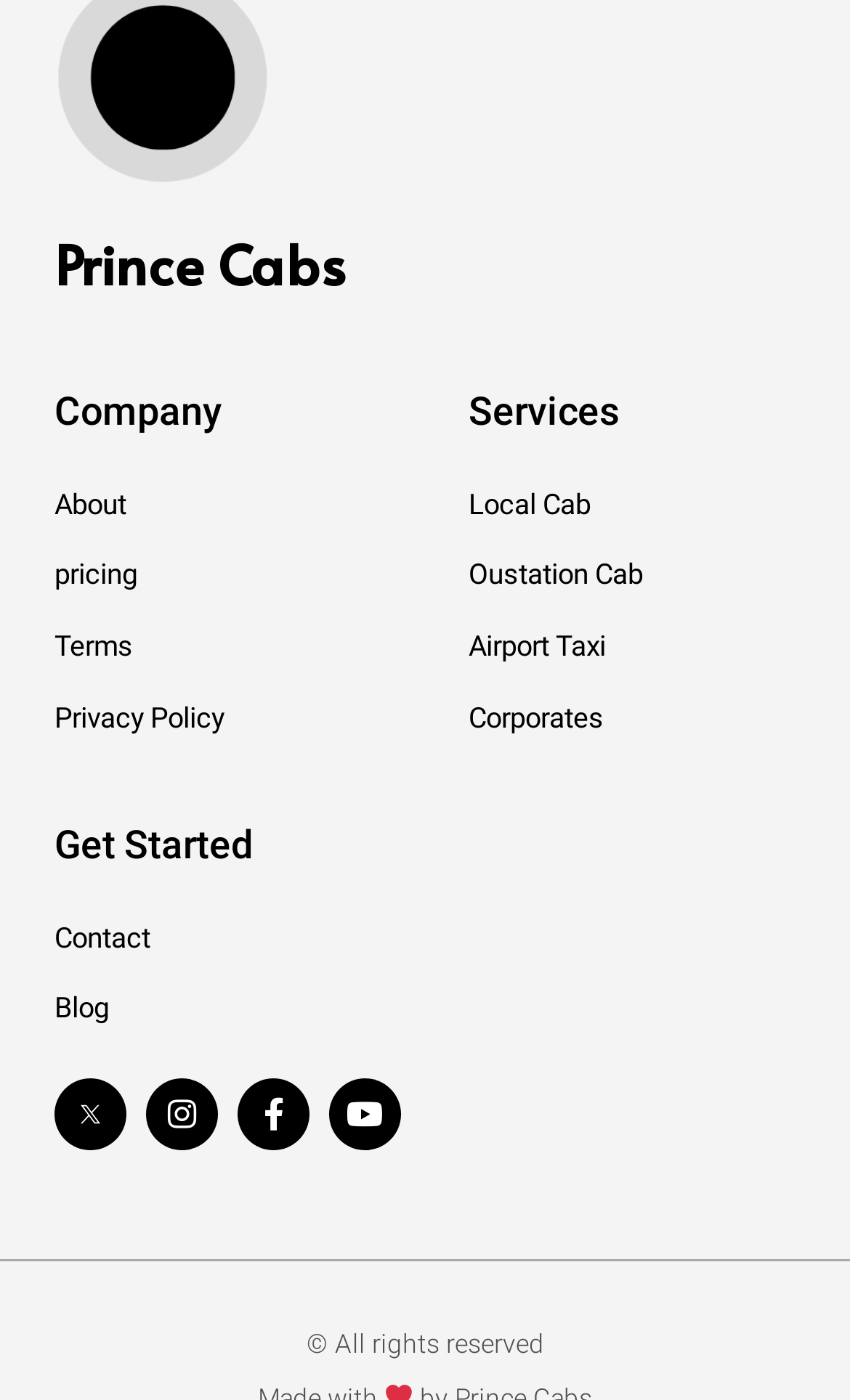What is the name of the company?
Could you answer the question with a detailed and thorough explanation?

The name of the company can be found in the heading element at the top of the webpage, which has a bounding box coordinate of [0.064, 0.163, 0.936, 0.214].